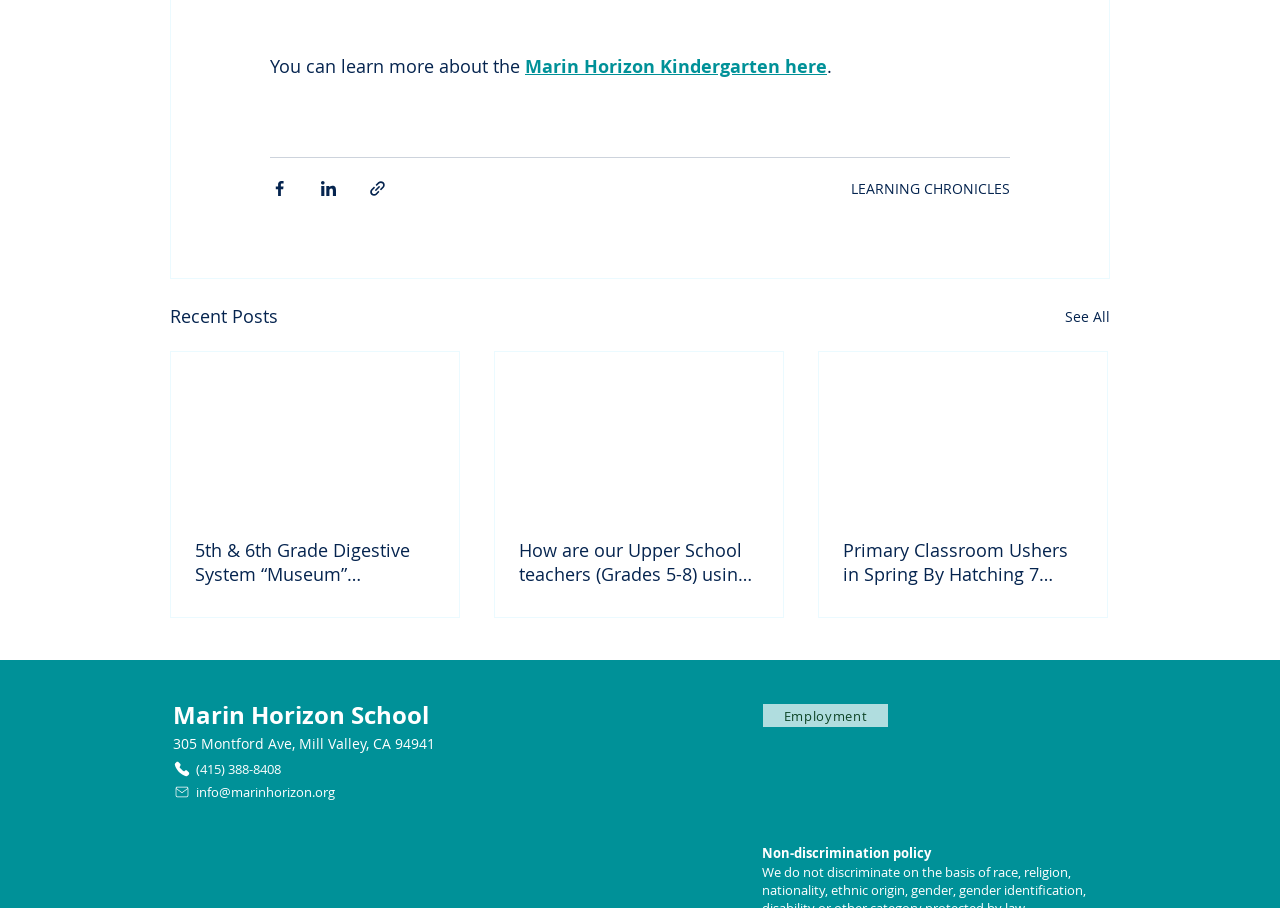What is the name of the kindergarten mentioned?
Please provide a single word or phrase as your answer based on the screenshot.

Marin Horizon Kindergarten